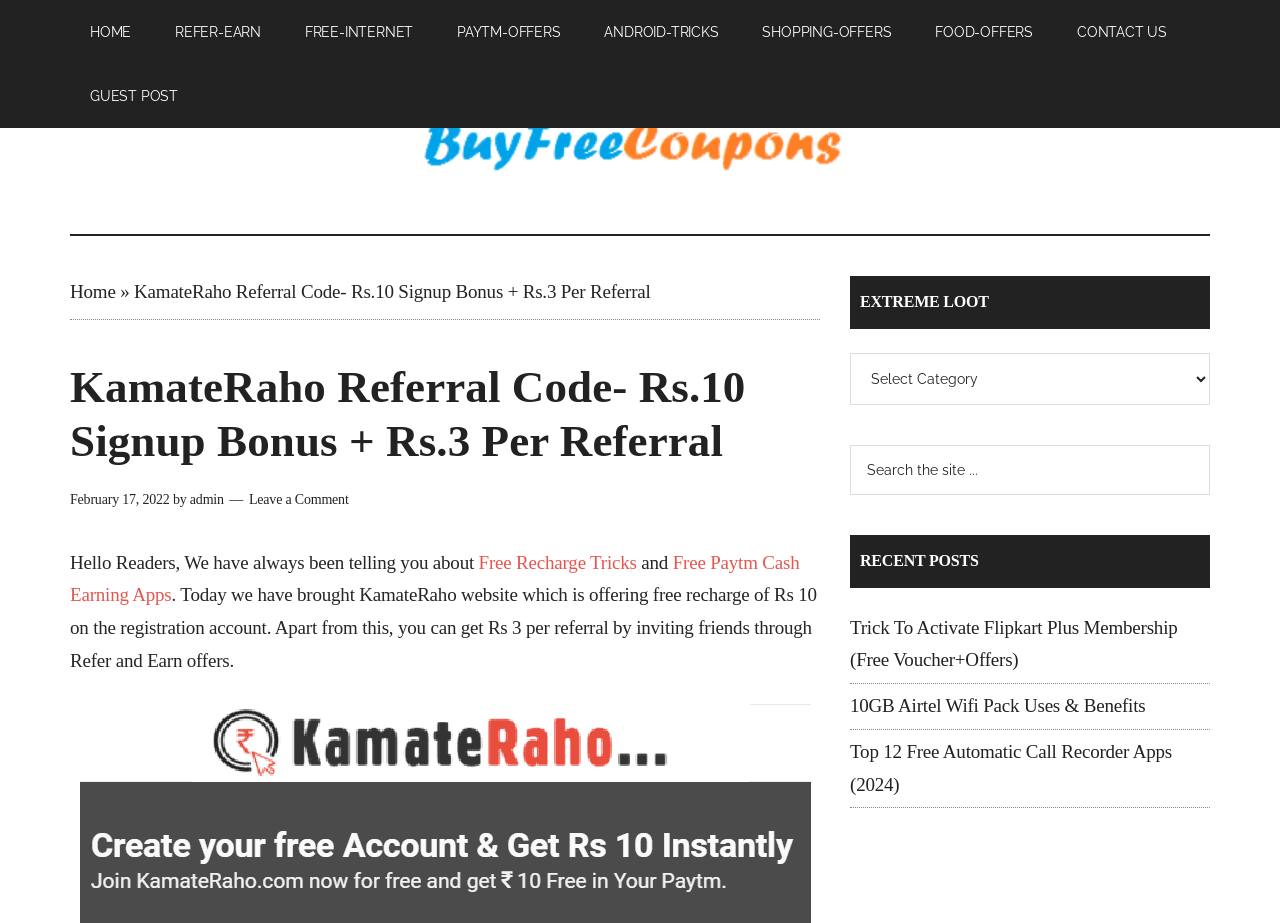Could you find the bounding box coordinates of the clickable area to complete this instruction: "View the RECENT POSTS"?

[0.664, 0.579, 0.945, 0.637]